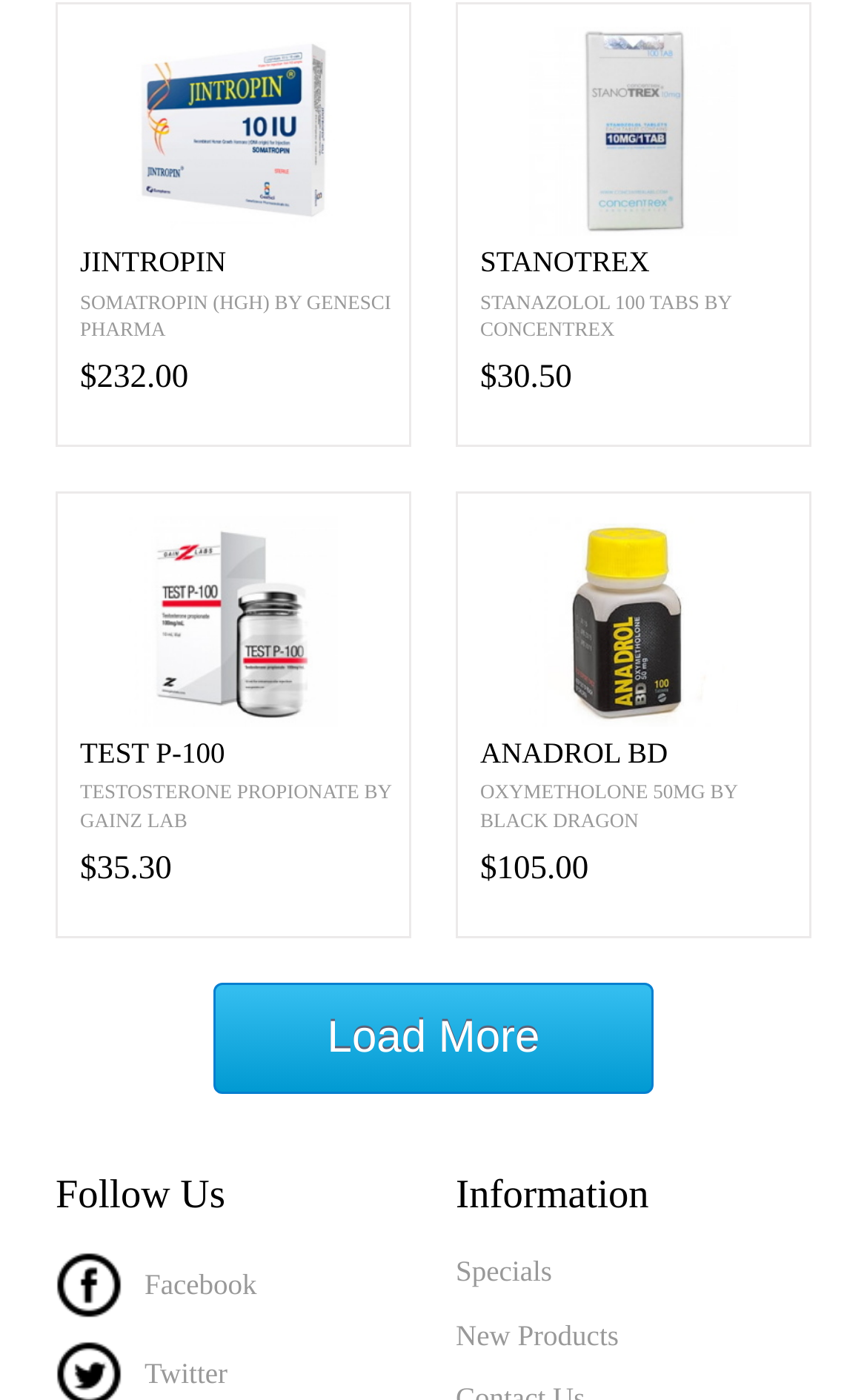Find the coordinates for the bounding box of the element with this description: "StanoTREX".

[0.554, 0.177, 0.933, 0.199]